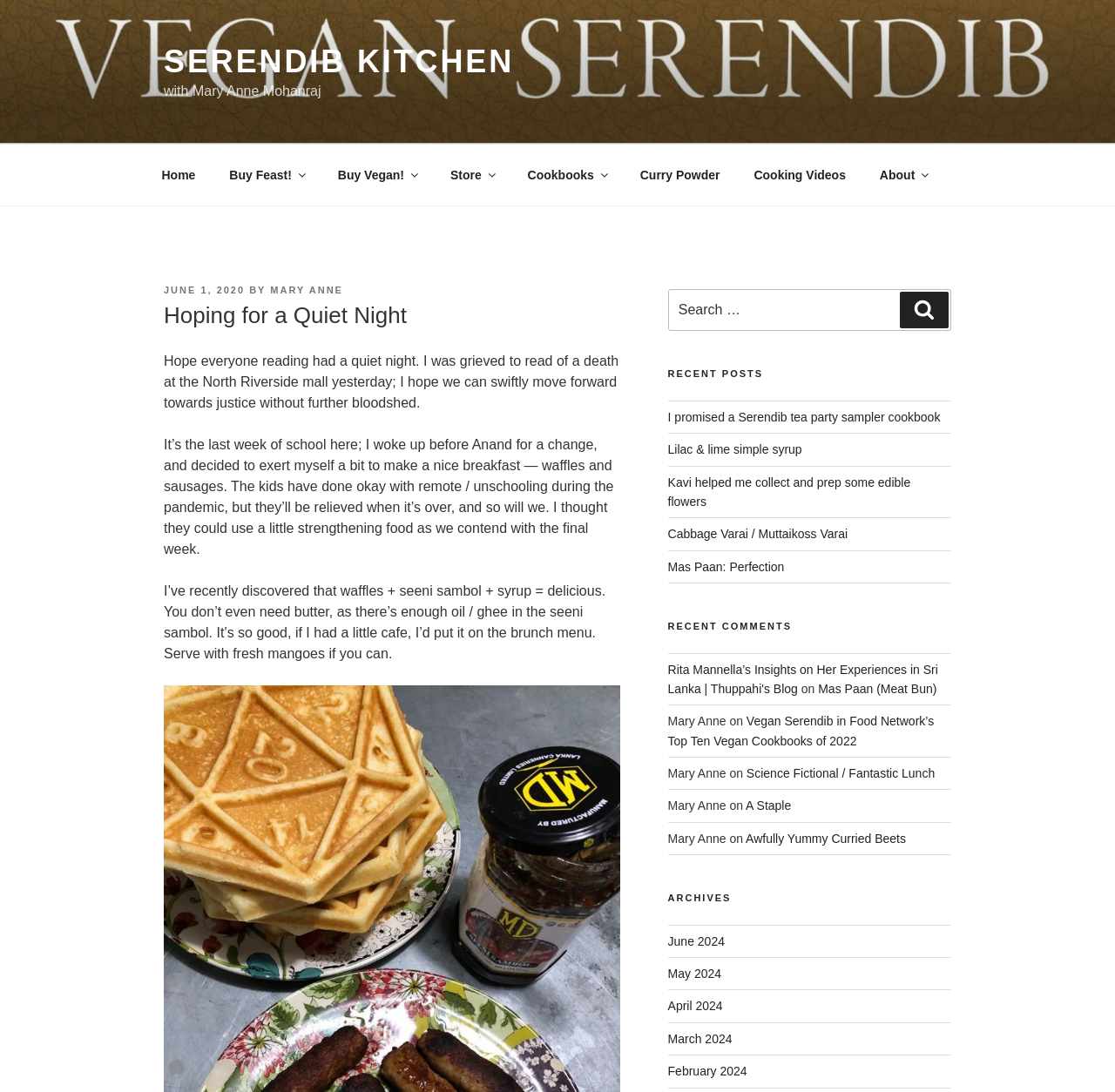Please locate the bounding box coordinates of the region I need to click to follow this instruction: "Click on the 'Home' link".

[0.131, 0.141, 0.189, 0.18]